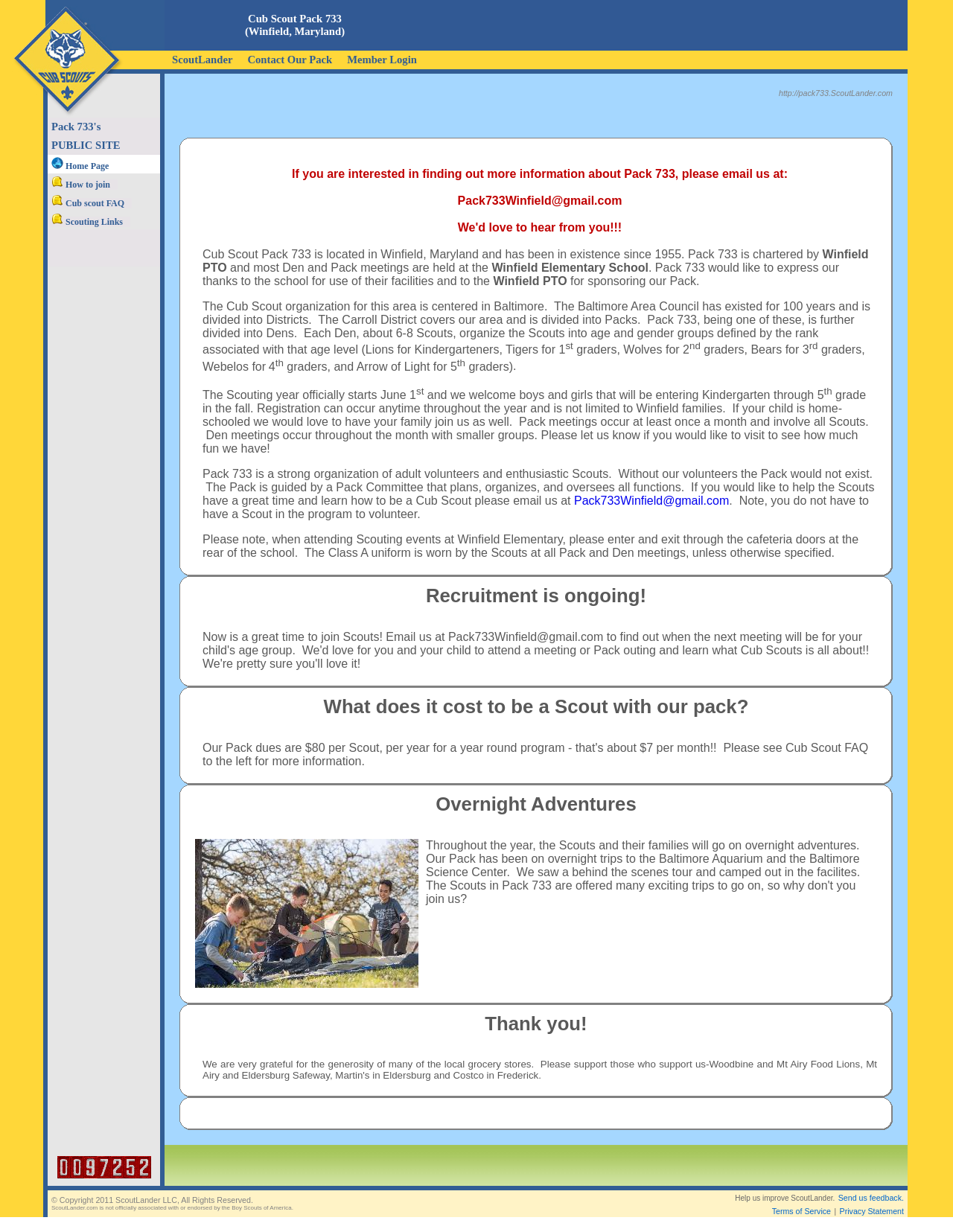Where are the Den and Pack meetings held?
Offer a detailed and full explanation in response to the question.

The location of the Den and Pack meetings can be found in the paragraph of text, which states 'most Den and Pack meetings are held at the Winfield Elementary School'.